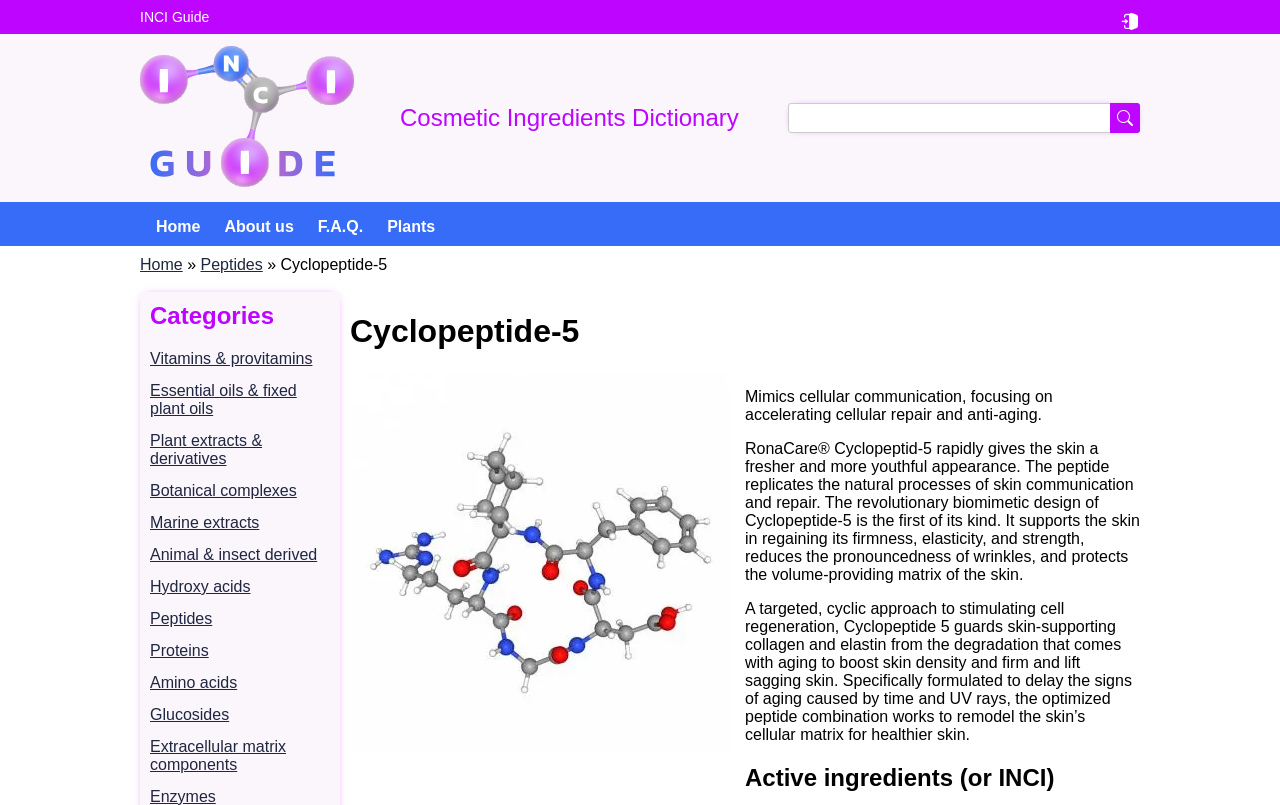Please find the bounding box coordinates for the clickable element needed to perform this instruction: "Search for cosmetic ingredients".

[0.616, 0.128, 0.891, 0.165]